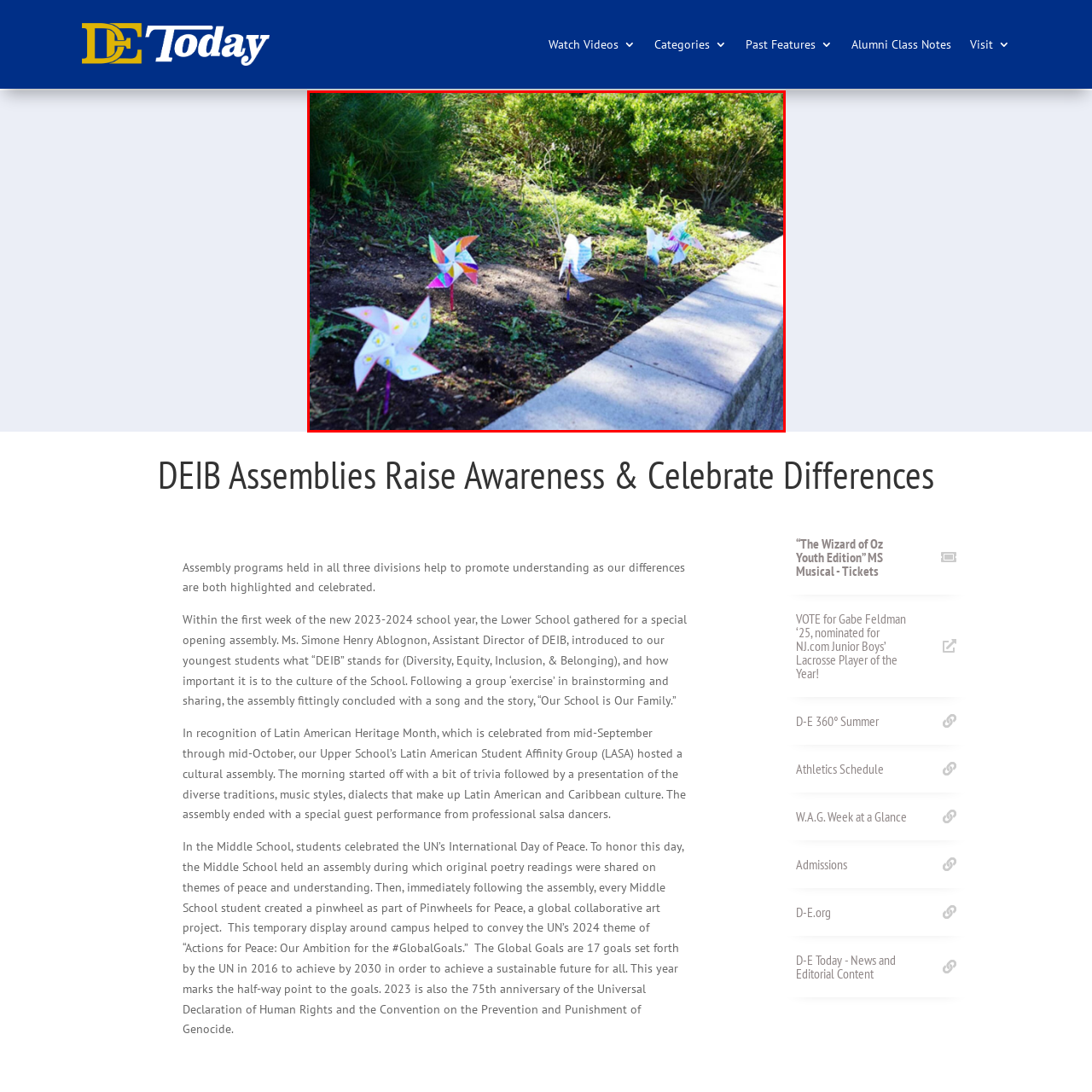Who crafted the pinwheels?
Inspect the image enclosed in the red bounding box and provide a thorough answer based on the information you see.

According to the caption, the pinwheels were crafted by students, which indicates that the creators of the pinwheels are students.